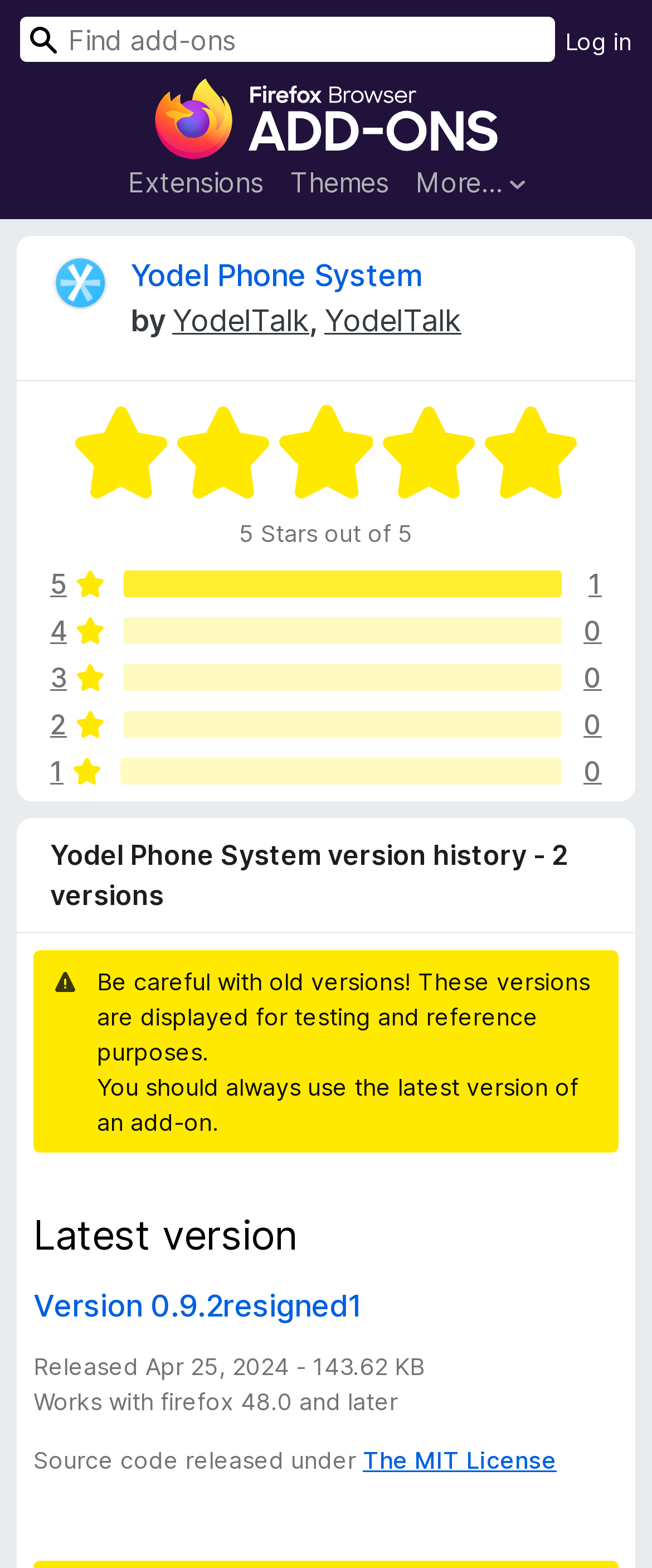Please find the bounding box coordinates of the element that must be clicked to perform the given instruction: "Log in to your account". The coordinates should be four float numbers from 0 to 1, i.e., [left, top, right, bottom].

[0.867, 0.011, 0.969, 0.037]